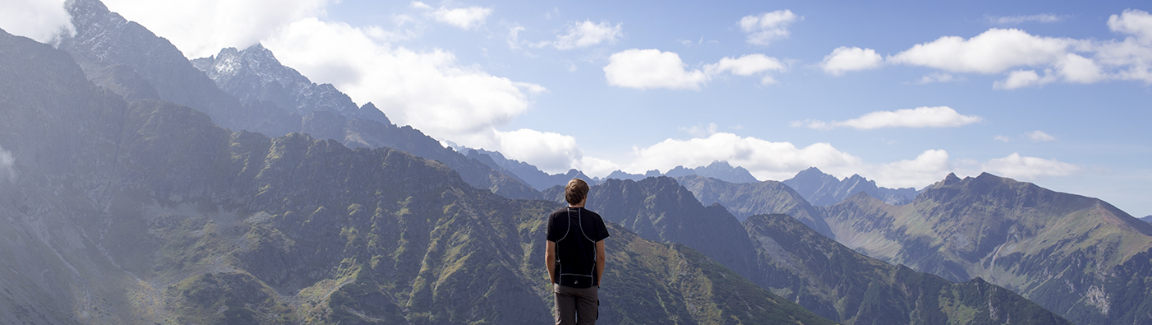What is the person in the image wearing?
Give a detailed and exhaustive answer to the question.

The caption states that the person is 'dressed in casual outdoor attire', which suggests that they are wearing clothing suitable for outdoor activities.